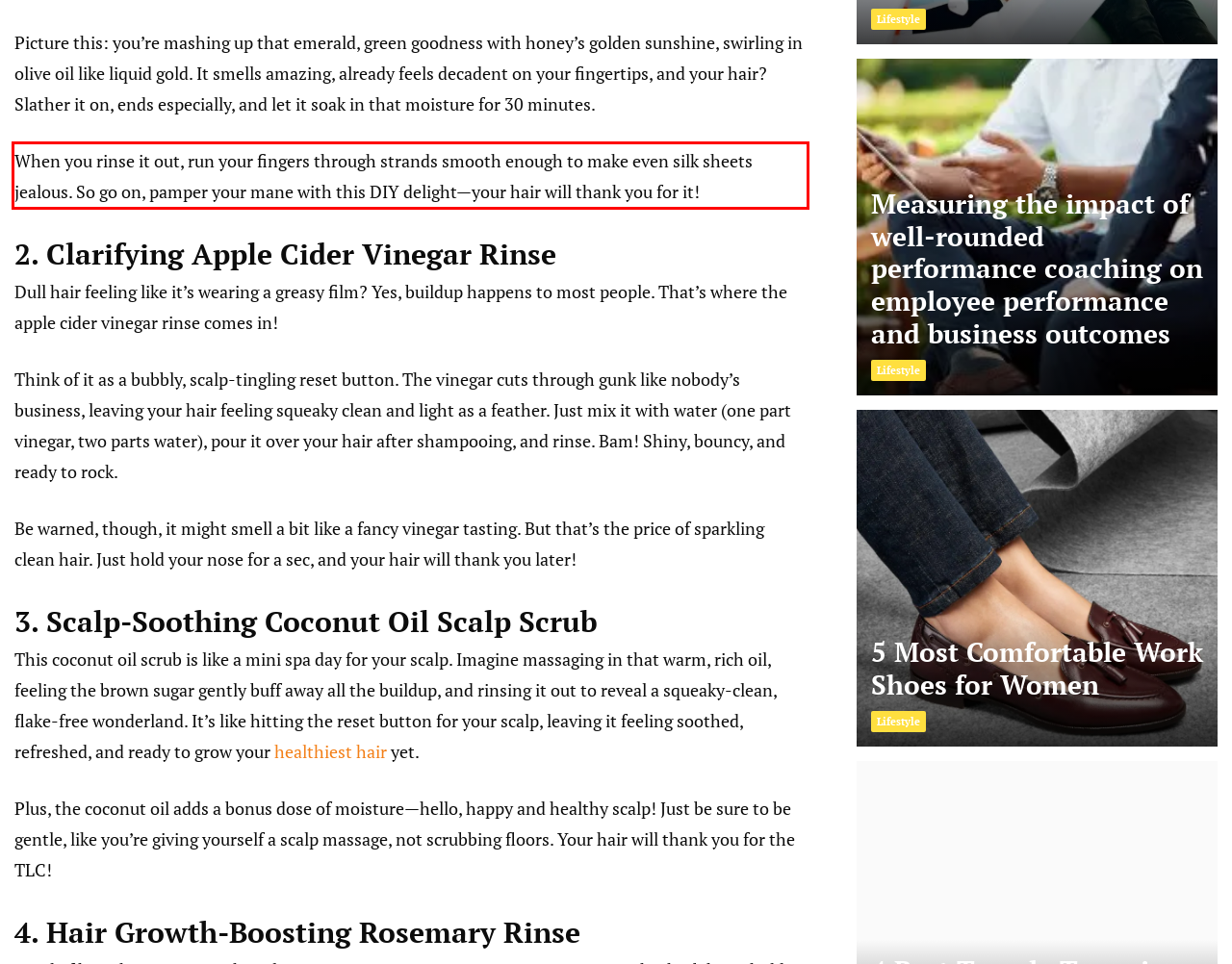Perform OCR on the text inside the red-bordered box in the provided screenshot and output the content.

When you rinse it out, run your fingers through strands smooth enough to make even silk sheets jealous. So go on, pamper your mane with this DIY delight—your hair will thank you for it!